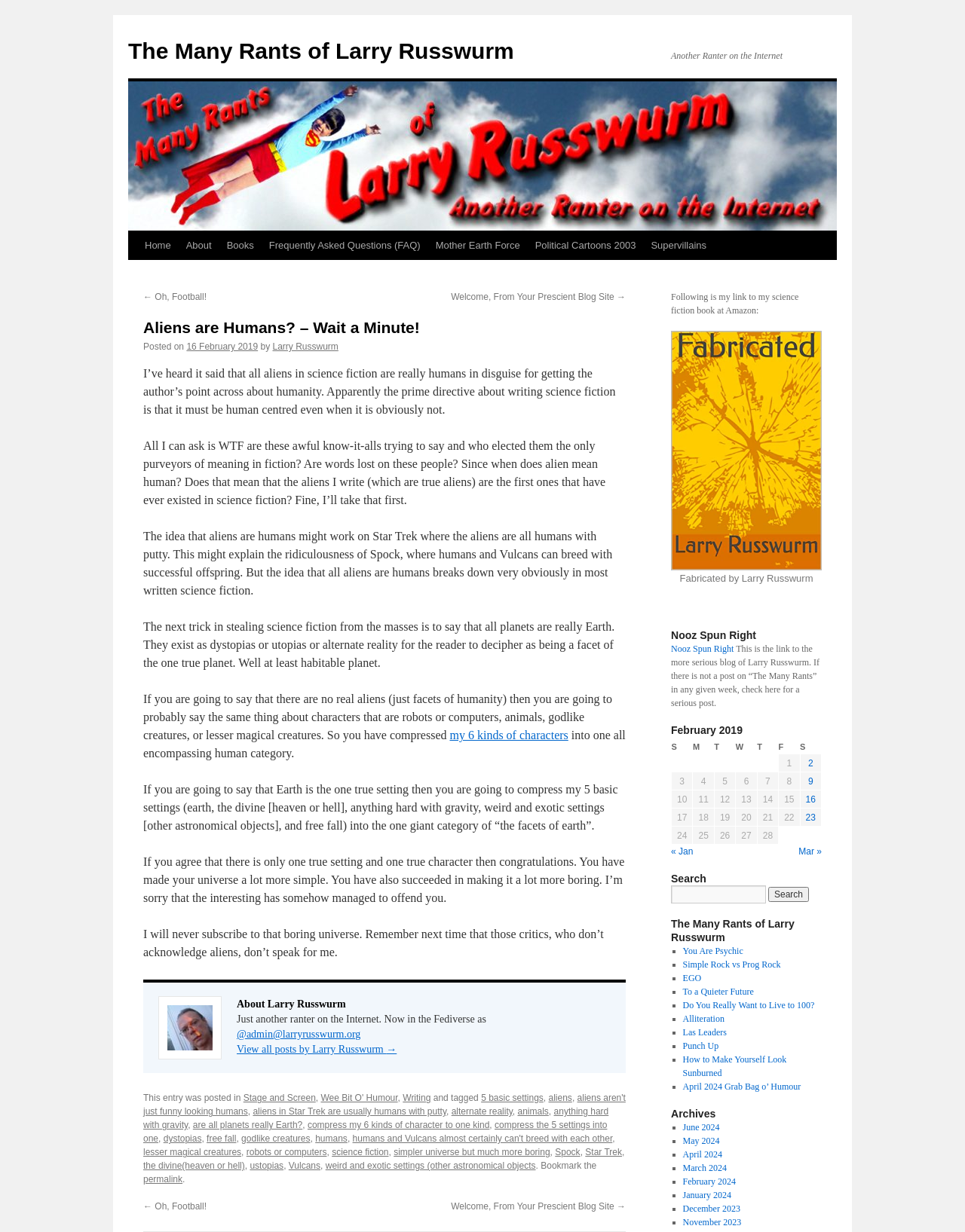Extract the bounding box coordinates for the UI element described by the text: "December 2023". The coordinates should be in the form of [left, top, right, bottom] with values between 0 and 1.

[0.707, 0.977, 0.767, 0.986]